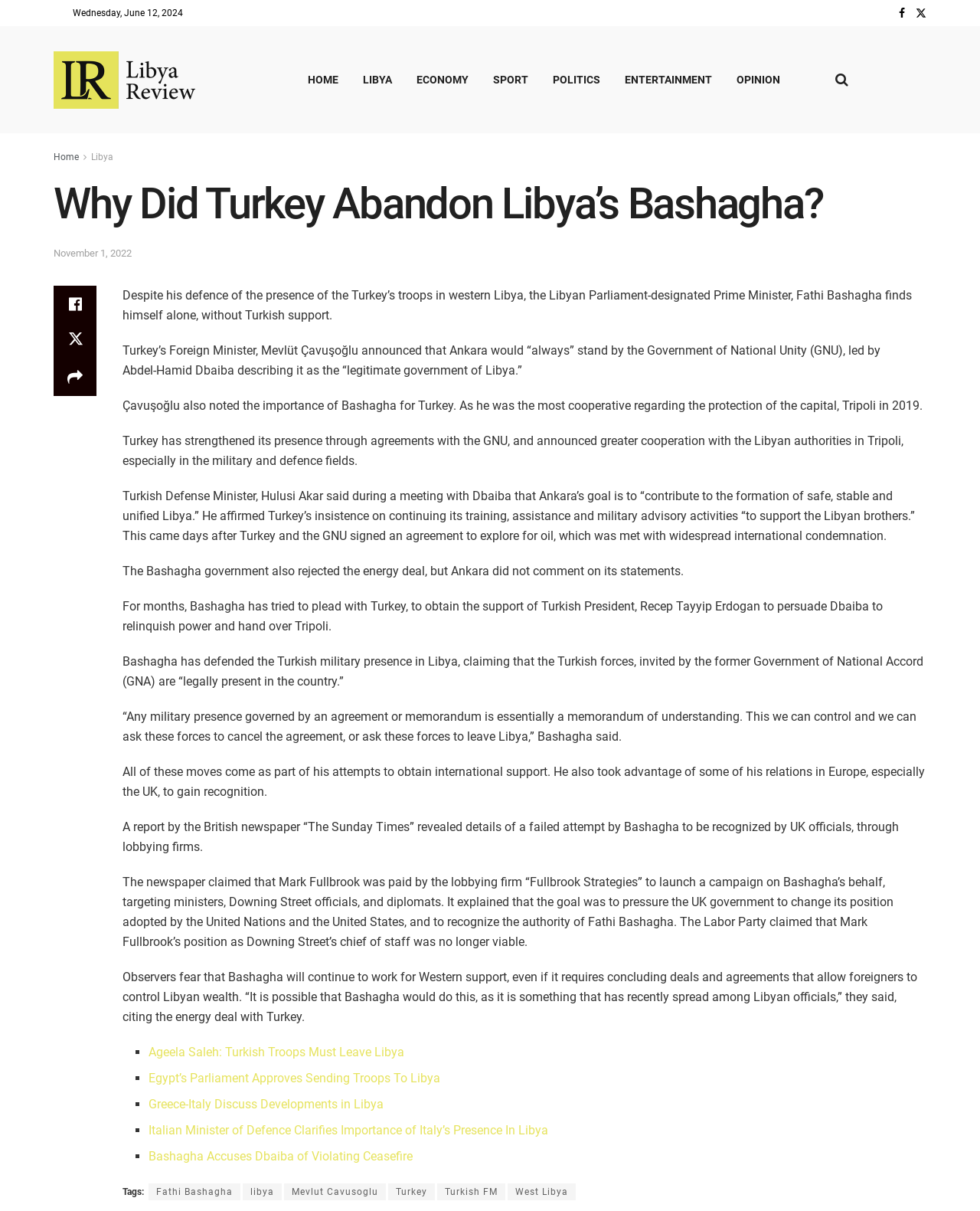Specify the bounding box coordinates (top-left x, top-left y, bottom-right x, bottom-right y) of the UI element in the screenshot that matches this description: Green Card

None